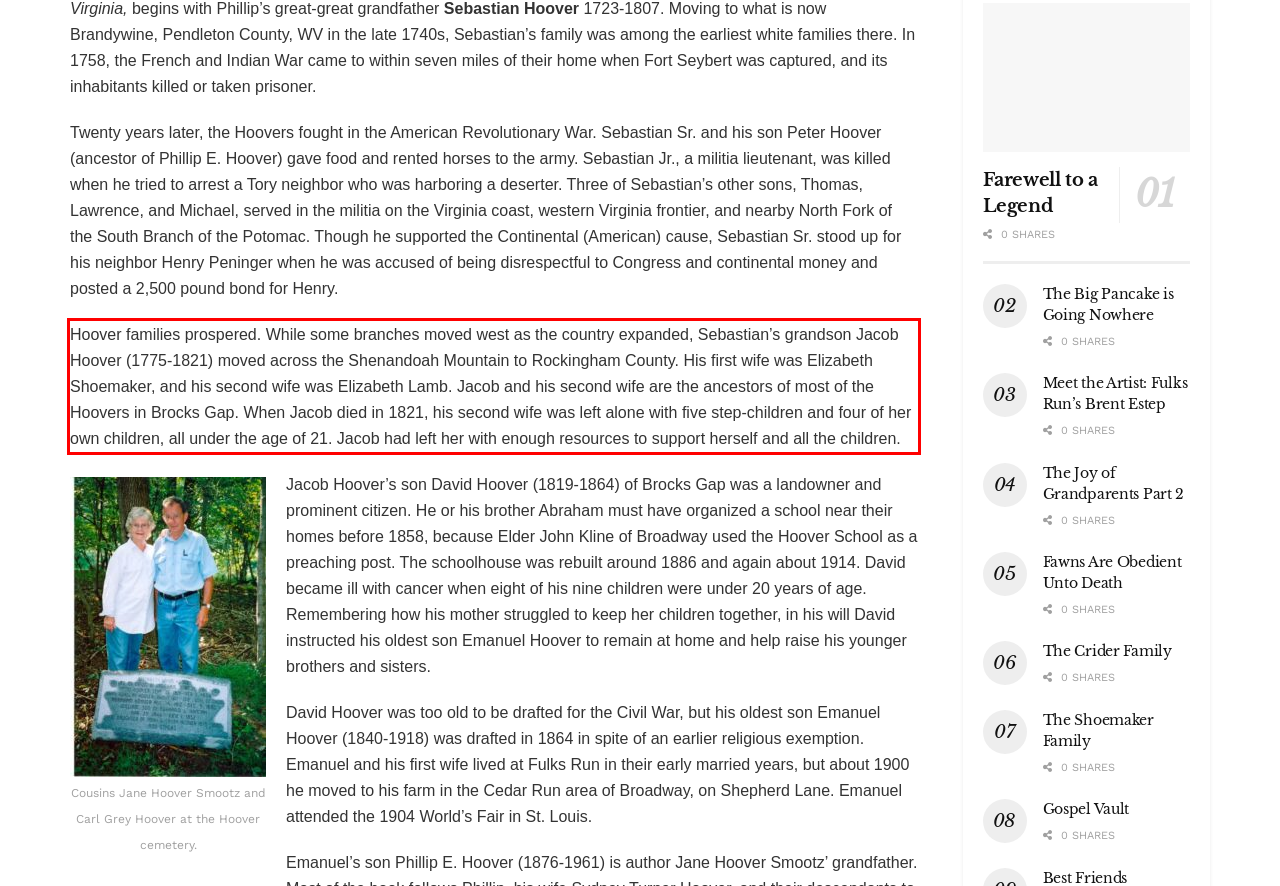Using the provided webpage screenshot, identify and read the text within the red rectangle bounding box.

Hoover families prospered. While some branches moved west as the country expanded, Sebastian’s grandson Jacob Hoover (1775-1821) moved across the Shenandoah Mountain to Rockingham County. His first wife was Elizabeth Shoemaker, and his second wife was Elizabeth Lamb. Jacob and his second wife are the ancestors of most of the Hoovers in Brocks Gap. When Jacob died in 1821, his second wife was left alone with five step-children and four of her own children, all under the age of 21. Jacob had left her with enough resources to support herself and all the children.